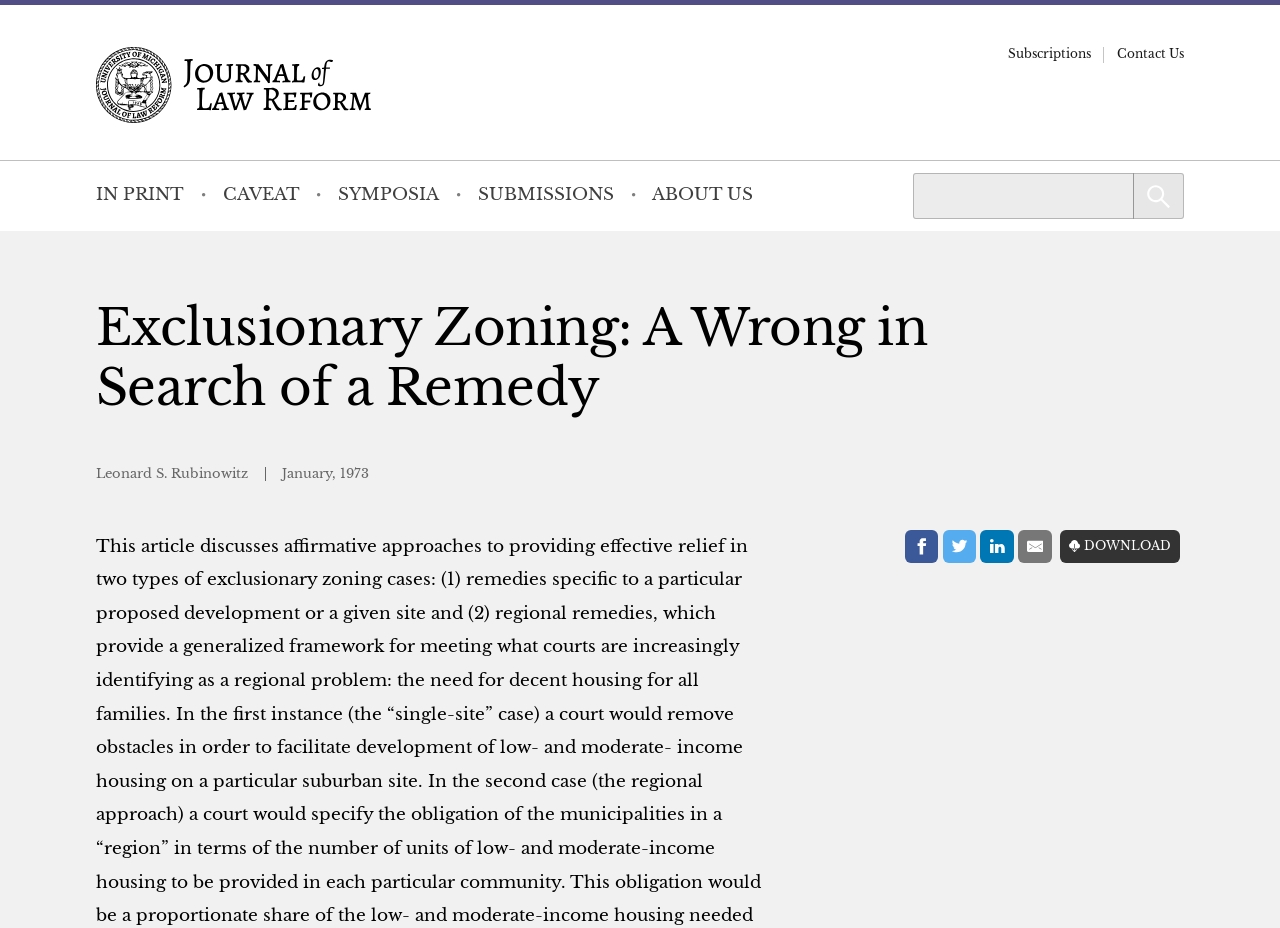What social media platforms can you share the article with?
Answer with a single word or phrase by referring to the visual content.

Facebook, Twitter, LinkedIn, E-Mail